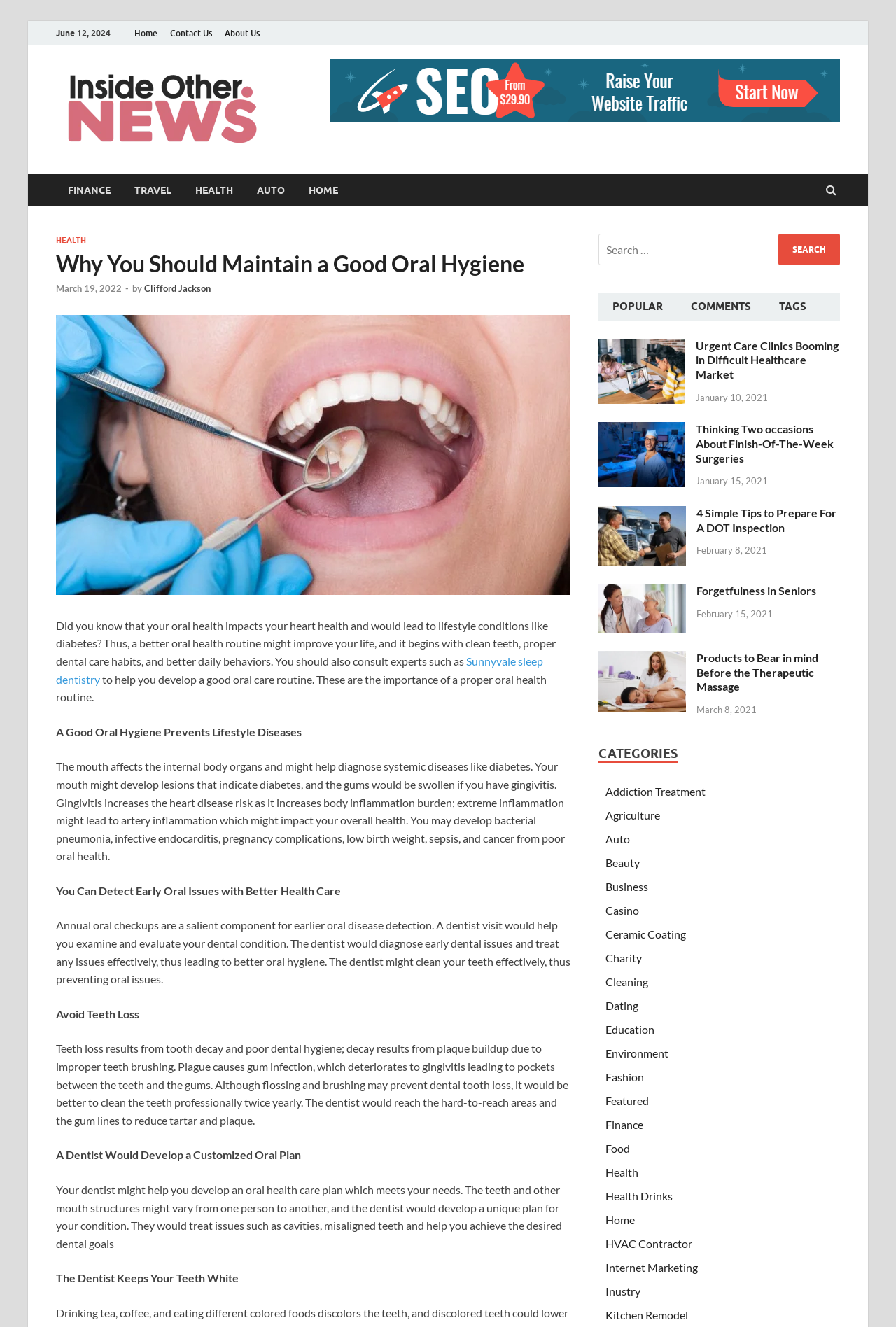Could you determine the bounding box coordinates of the clickable element to complete the instruction: "Click on the 'Sunnyvale sleep dentistry' link"? Provide the coordinates as four float numbers between 0 and 1, i.e., [left, top, right, bottom].

[0.062, 0.493, 0.606, 0.517]